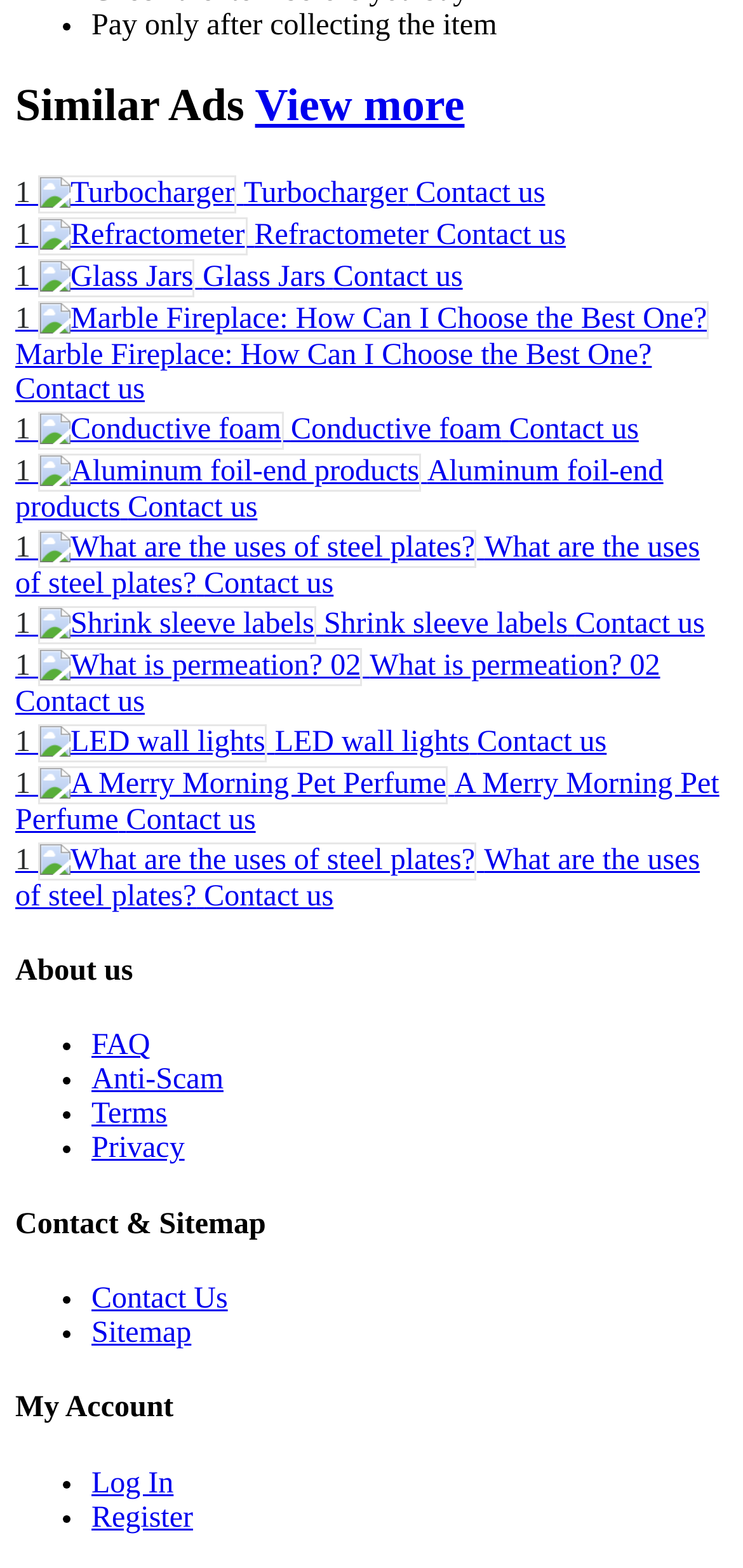Carefully examine the image and provide an in-depth answer to the question: What is the last item in the 'About us' section?

I looked at the 'About us' section and found the last item is a link with the text 'Privacy'.